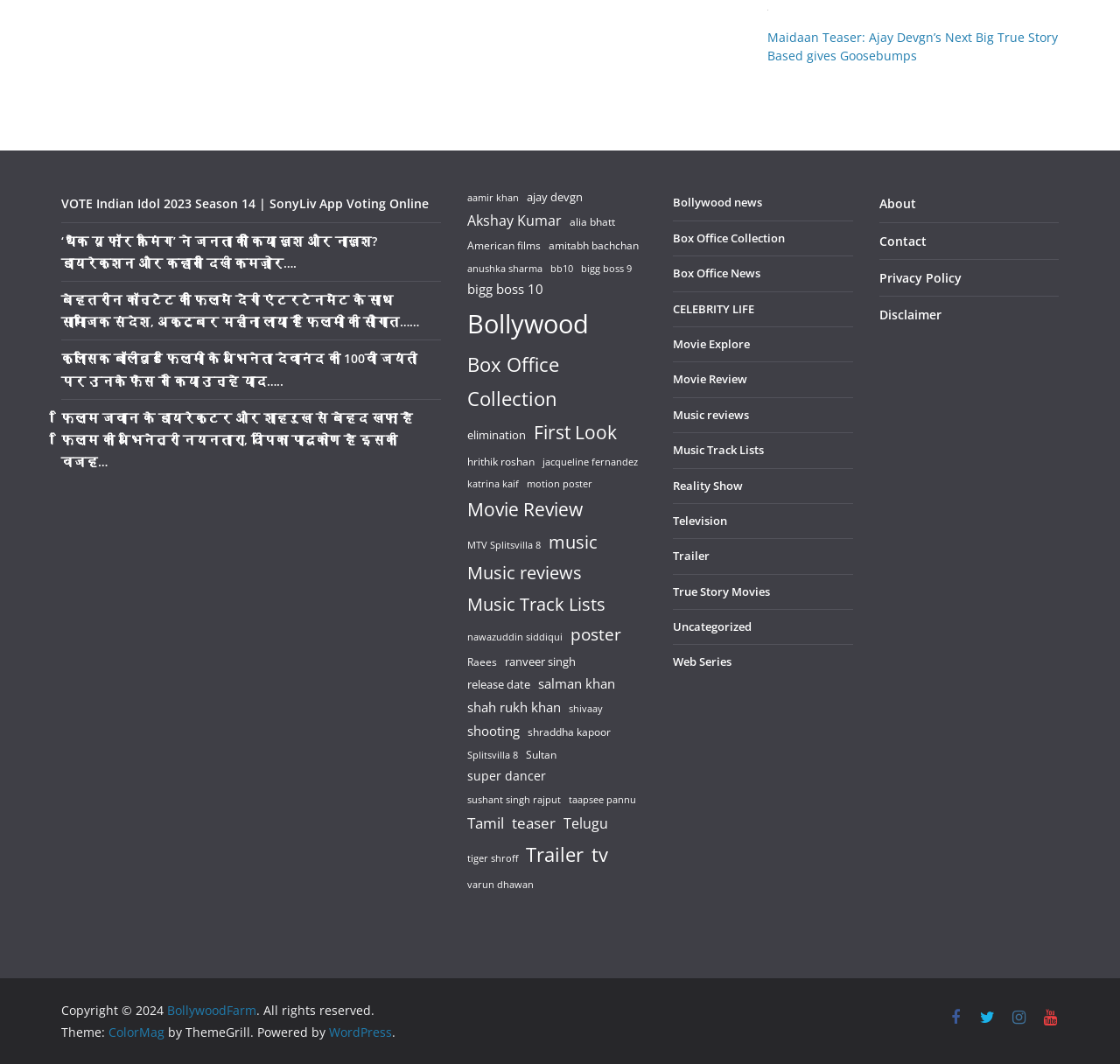Show me the bounding box coordinates of the clickable region to achieve the task as per the instruction: "Learn about the website's privacy policy".

[0.785, 0.253, 0.858, 0.269]